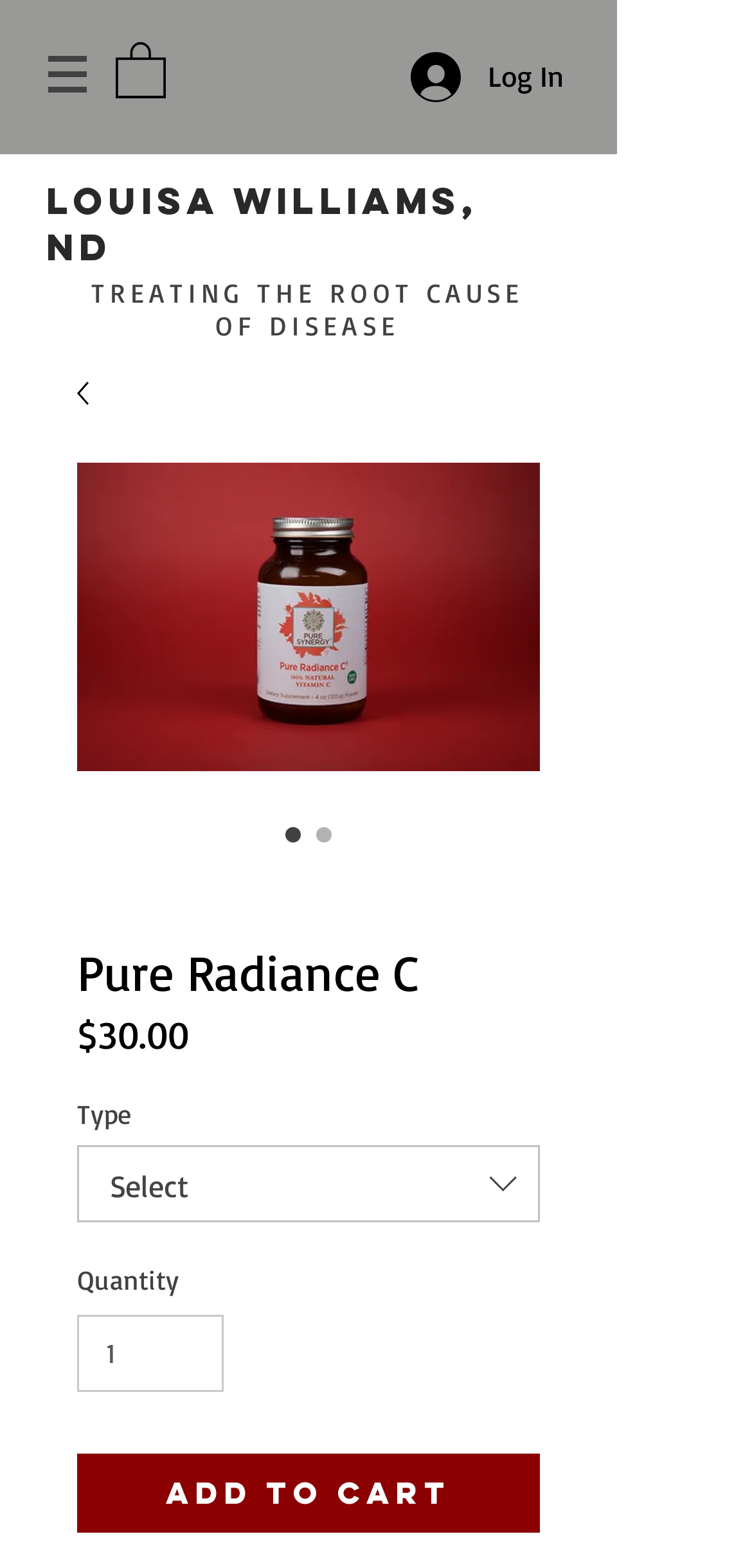What is the name of the product?
Based on the screenshot, respond with a single word or phrase.

Pure Radiance C